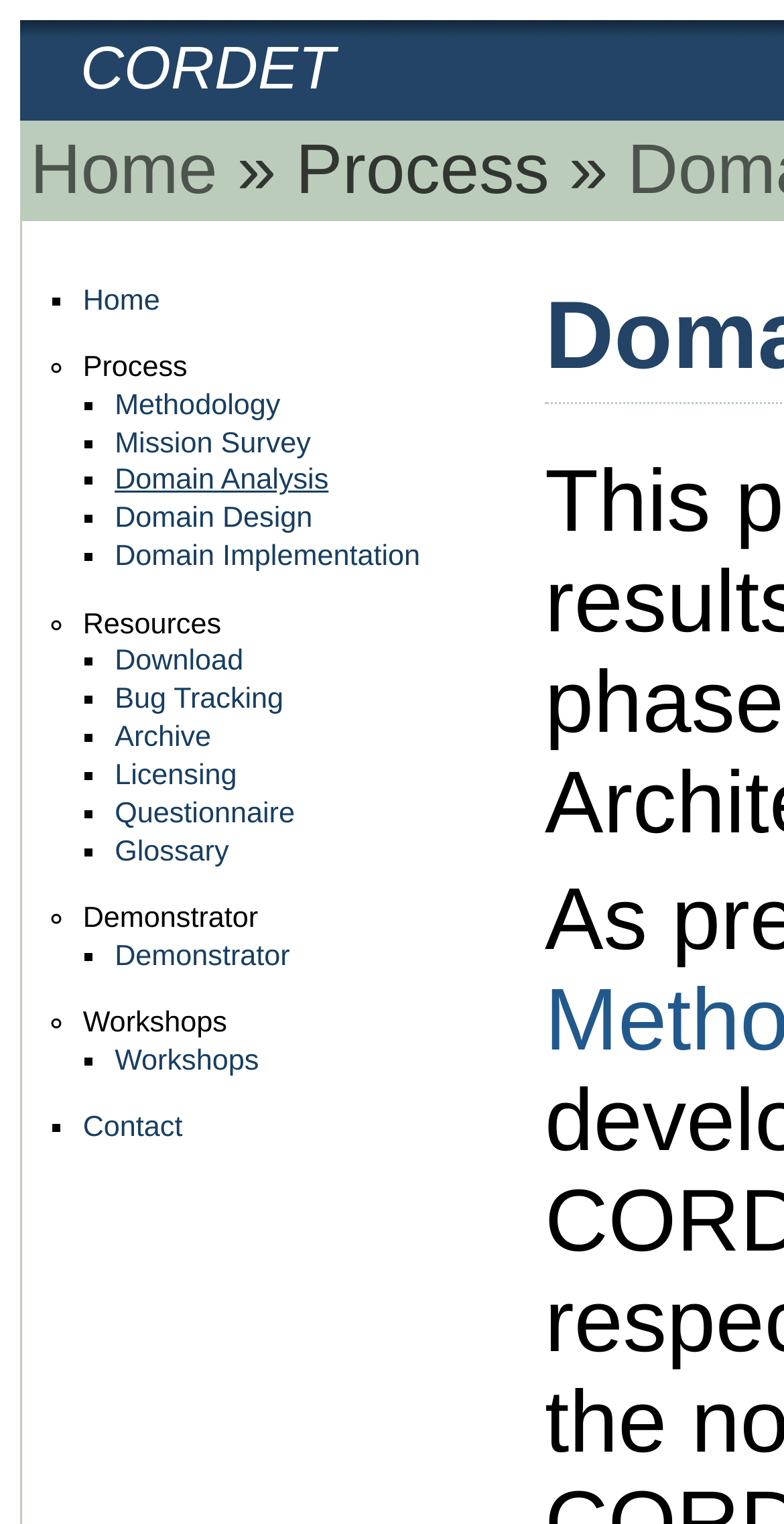Determine the bounding box coordinates for the element that should be clicked to follow this instruction: "go to home page". The coordinates should be given as four float numbers between 0 and 1, in the format [left, top, right, bottom].

[0.038, 0.086, 0.277, 0.137]